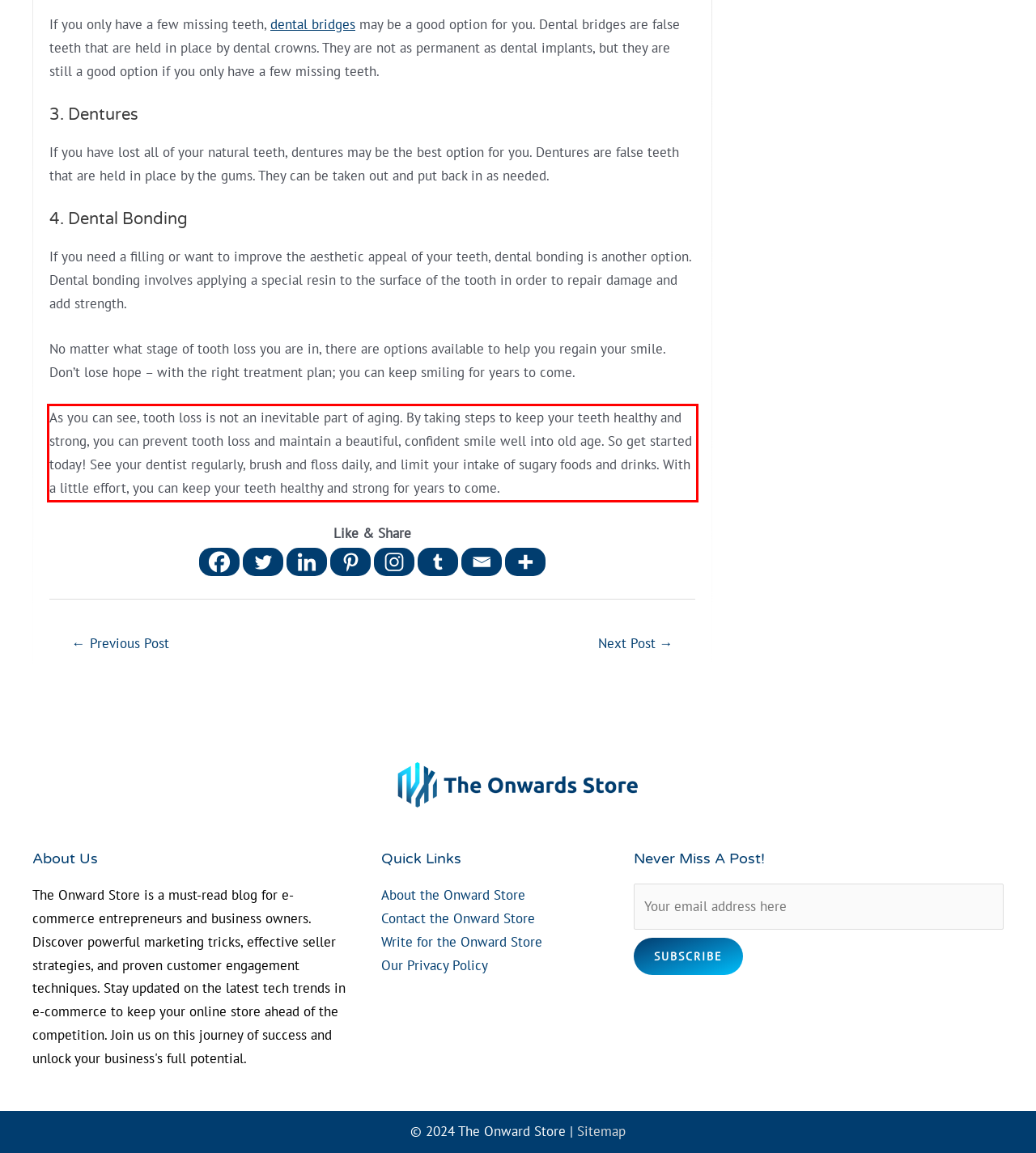Using the provided screenshot of a webpage, recognize the text inside the red rectangle bounding box by performing OCR.

As you can see, tooth loss is not an inevitable part of aging. By taking steps to keep your teeth healthy and strong, you can prevent tooth loss and maintain a beautiful, confident smile well into old age. So get started today! See your dentist regularly, brush and floss daily, and limit your intake of sugary foods and drinks. With a little effort, you can keep your teeth healthy and strong for years to come.